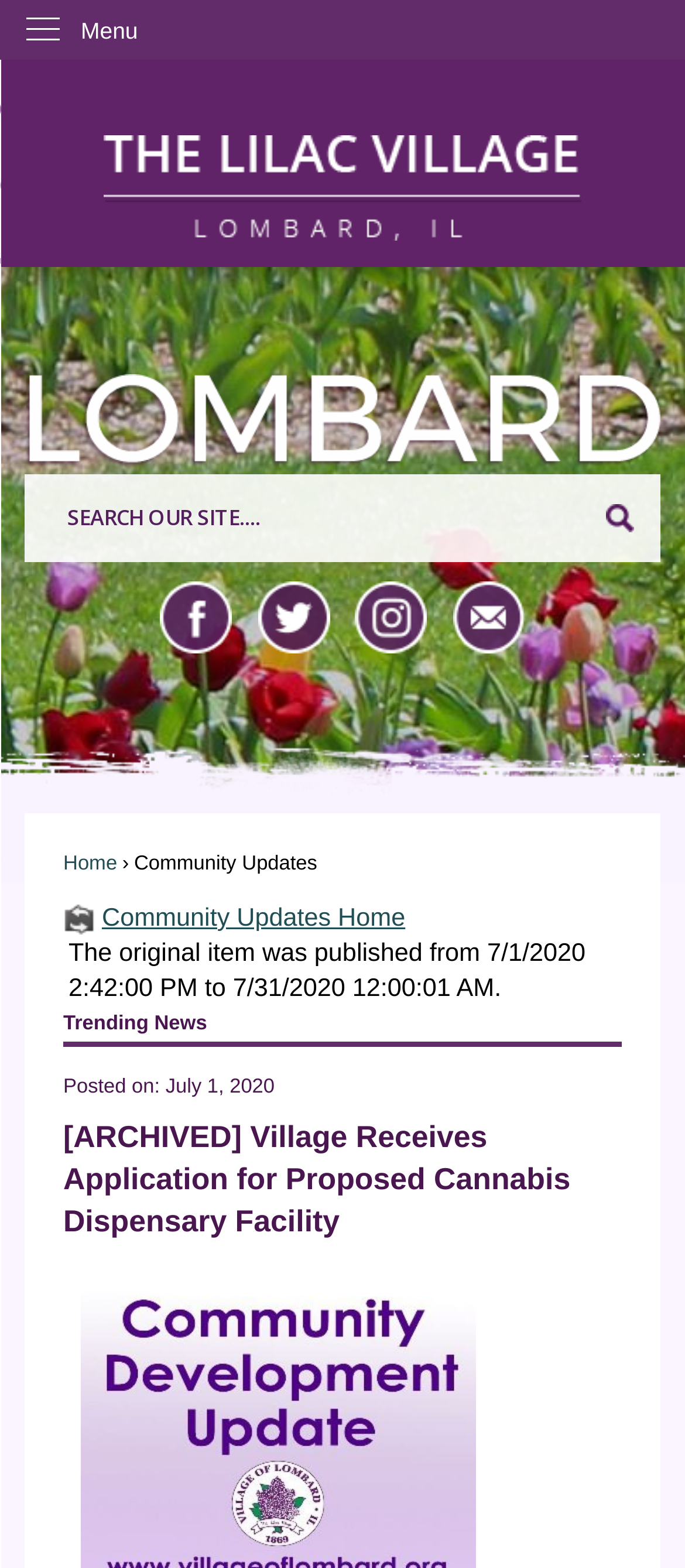Consider the image and give a detailed and elaborate answer to the question: 
What is the purpose of the search bar?

The search bar is located at the top of the webpage, and it has a textbox and a search button. This suggests that the purpose of the search bar is to allow users to search for specific content on the website.